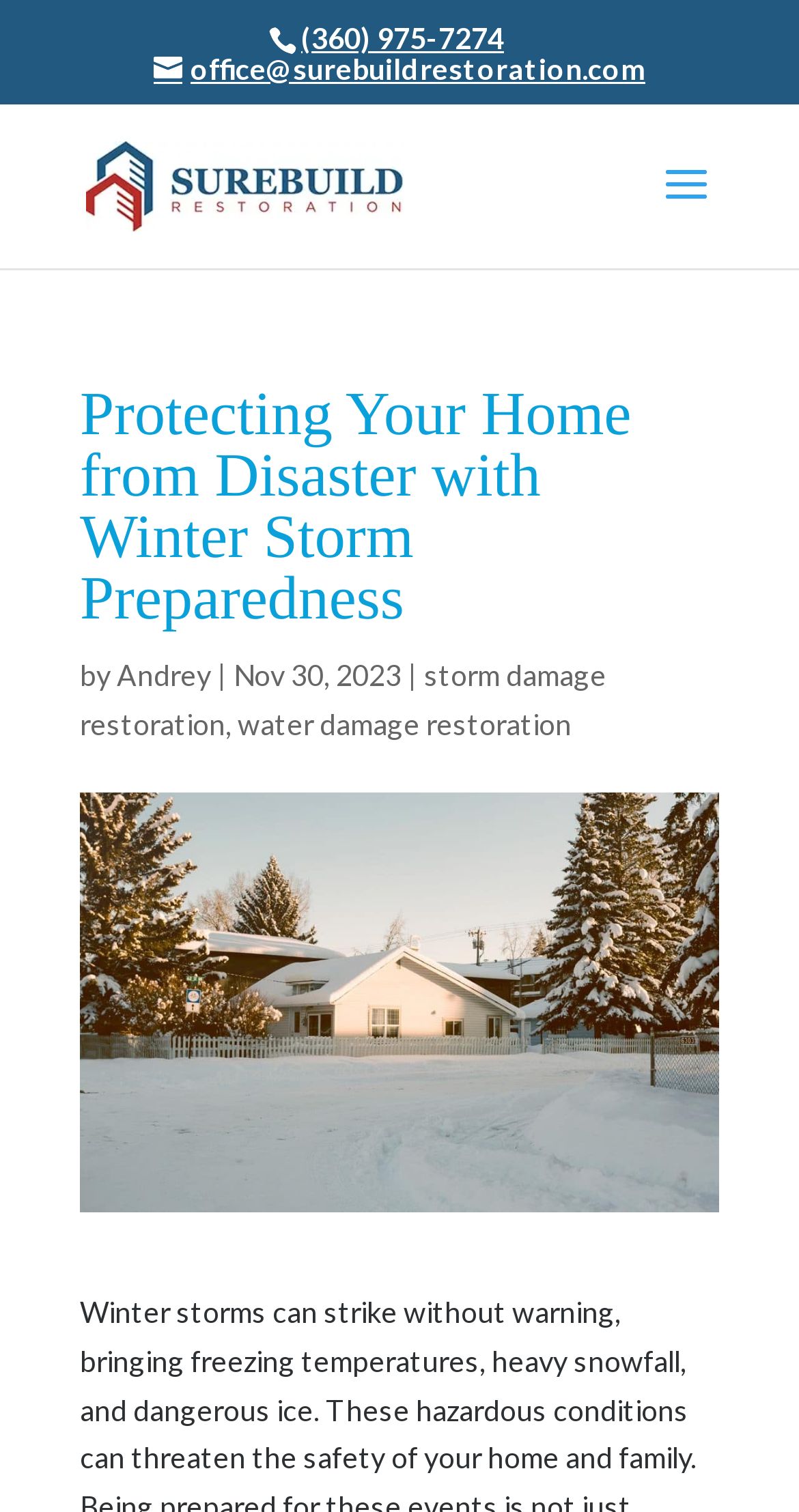Please provide a comprehensive response to the question based on the details in the image: What is depicted in the image on the webpage?

I found the description of the image by looking at the image element with the text 'Portland Home after a winter snow storm. Damage restoration company SureBuild Restoration is ready to help with water damage clean up.' located in the middle of the webpage.